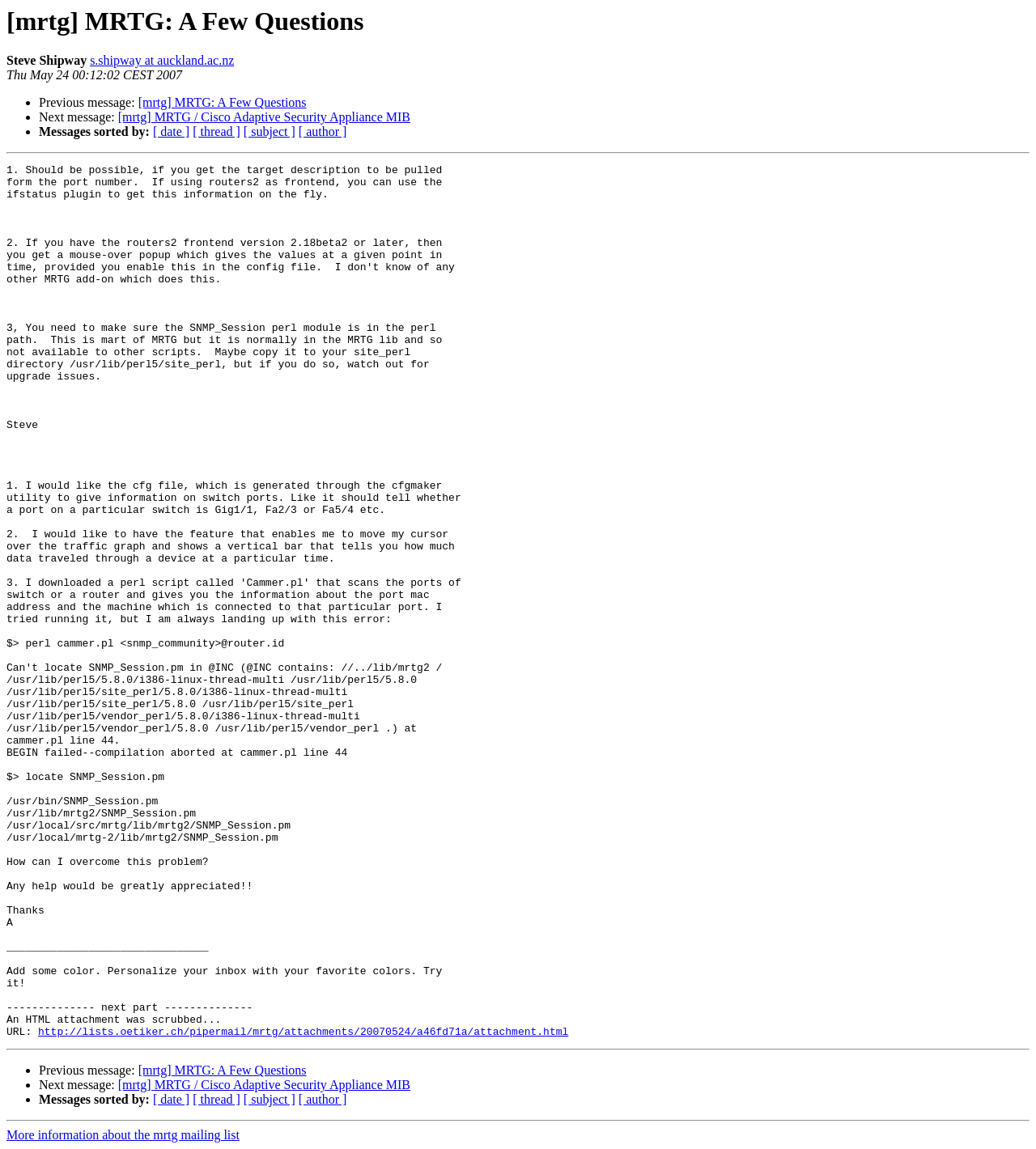Please determine the bounding box coordinates of the element to click in order to execute the following instruction: "Select an occasion". The coordinates should be four float numbers between 0 and 1, specified as [left, top, right, bottom].

None